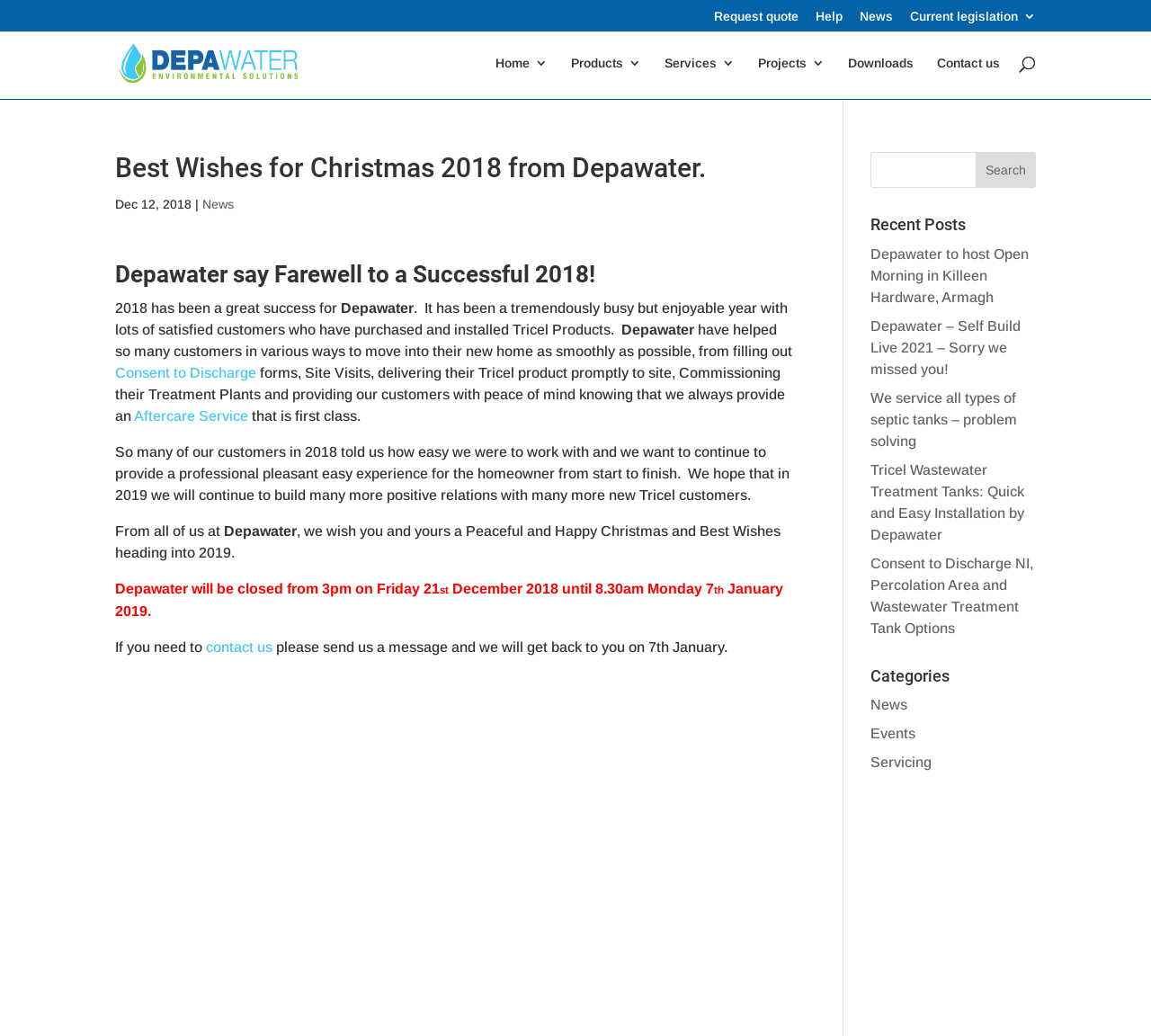Use a single word or phrase to answer the question:
What is the topic of the article on the webpage?

Depawater's 2018 review and Christmas wishes